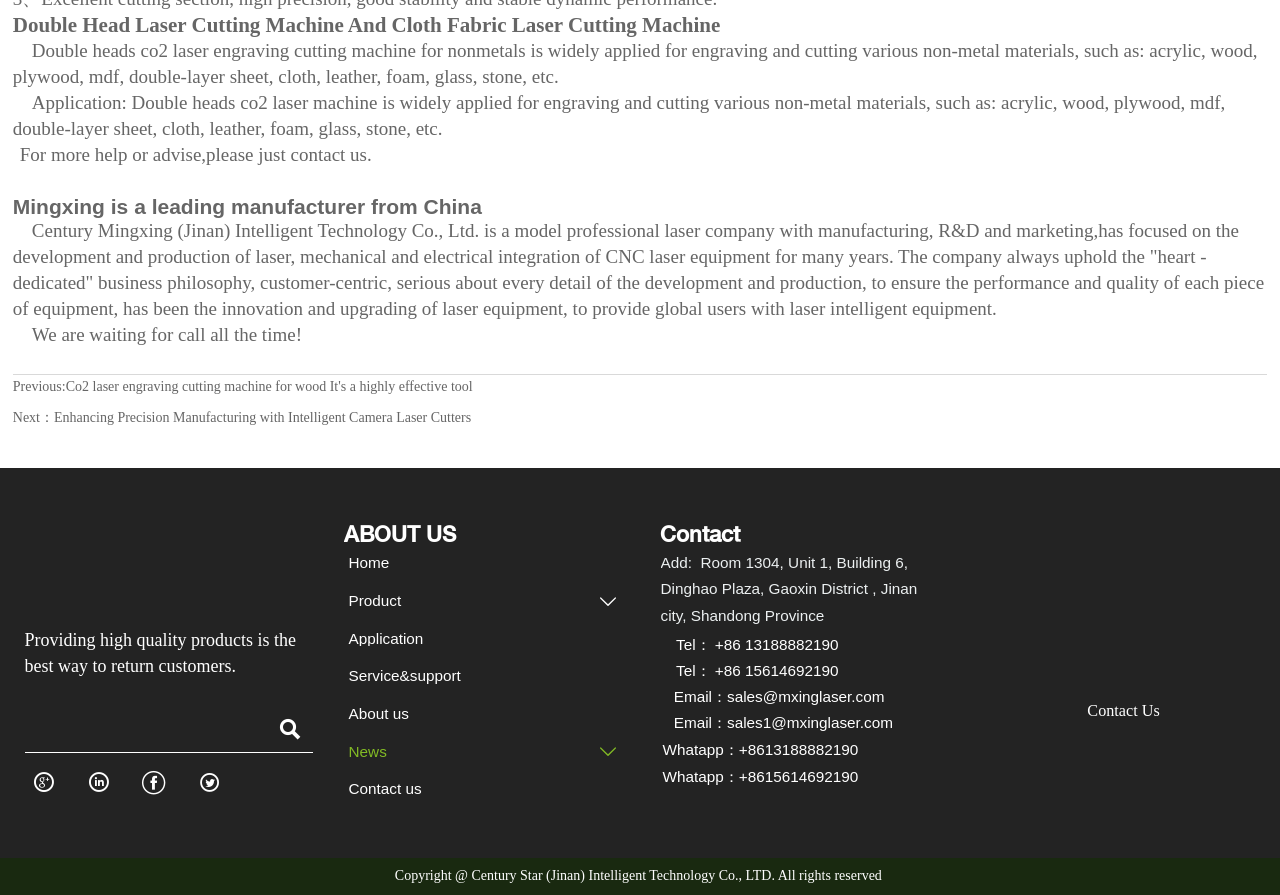Please specify the bounding box coordinates of the element that should be clicked to execute the given instruction: 'Click the link to go to the Home page'. Ensure the coordinates are four float numbers between 0 and 1, expressed as [left, top, right, bottom].

[0.264, 0.612, 0.49, 0.645]